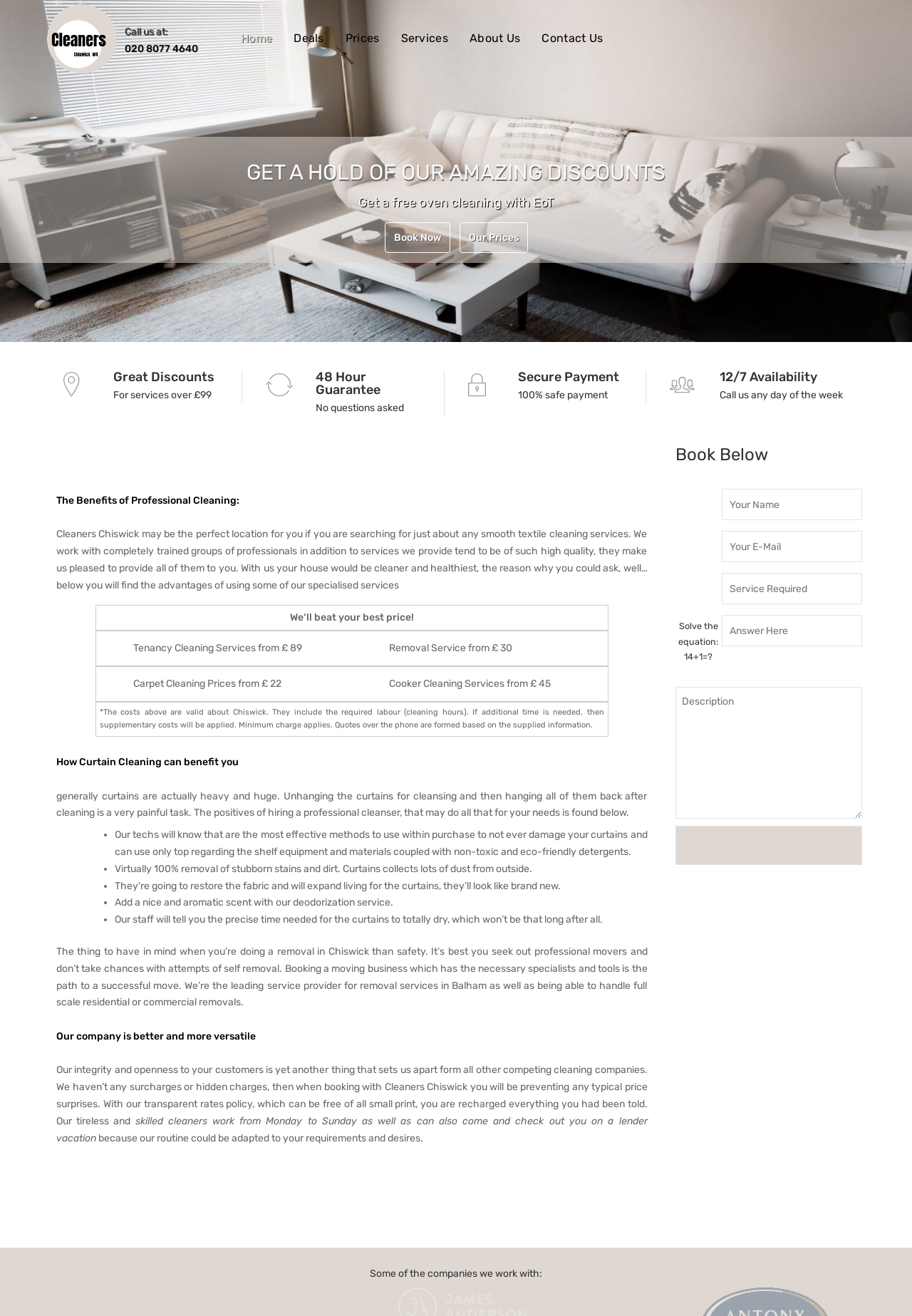Generate an in-depth caption that captures all aspects of the webpage.

This webpage is about Cleaners Chiswick, a reliable and trusted cleaning company. At the top of the page, there is a logo and a link to the company's name, along with a phone number and a call-to-action to book a service. Below this, there are several links to different sections of the website, including Home, Deals, Prices, Services, About Us, and Contact Us.

The main content of the page is divided into several sections. The first section has a heading that reads "GET A HOLD OF OUR AMAZING DISCOUNTS" and promotes a free oven cleaning service with the End of Tenancy (EoT) package. There is also a call-to-action to book now or view prices.

The next section highlights the company's discounts and guarantees, including a 48-hour guarantee, secure payment, and 12/7 availability. Below this, there is a table comparing prices for different services, including tenancy cleaning, removal services, carpet cleaning, and cooker cleaning.

The main article section is divided into three parts. The first part discusses the benefits of professional cleaning, including the quality of services and the health benefits of a clean home. The second part focuses on curtain cleaning, highlighting the difficulties of cleaning heavy and large curtains and the benefits of hiring a professional cleaner. The third part discusses removal services, emphasizing the importance of safety and the benefits of hiring a professional moving company.

On the right side of the page, there is a complementary section with a heading that reads "Book Below." This section contains several text boxes and a button to book a service, as well as a security question to prevent spam.

At the bottom of the page, there is a section that lists some of the companies that Cleaners Chiswick works with.